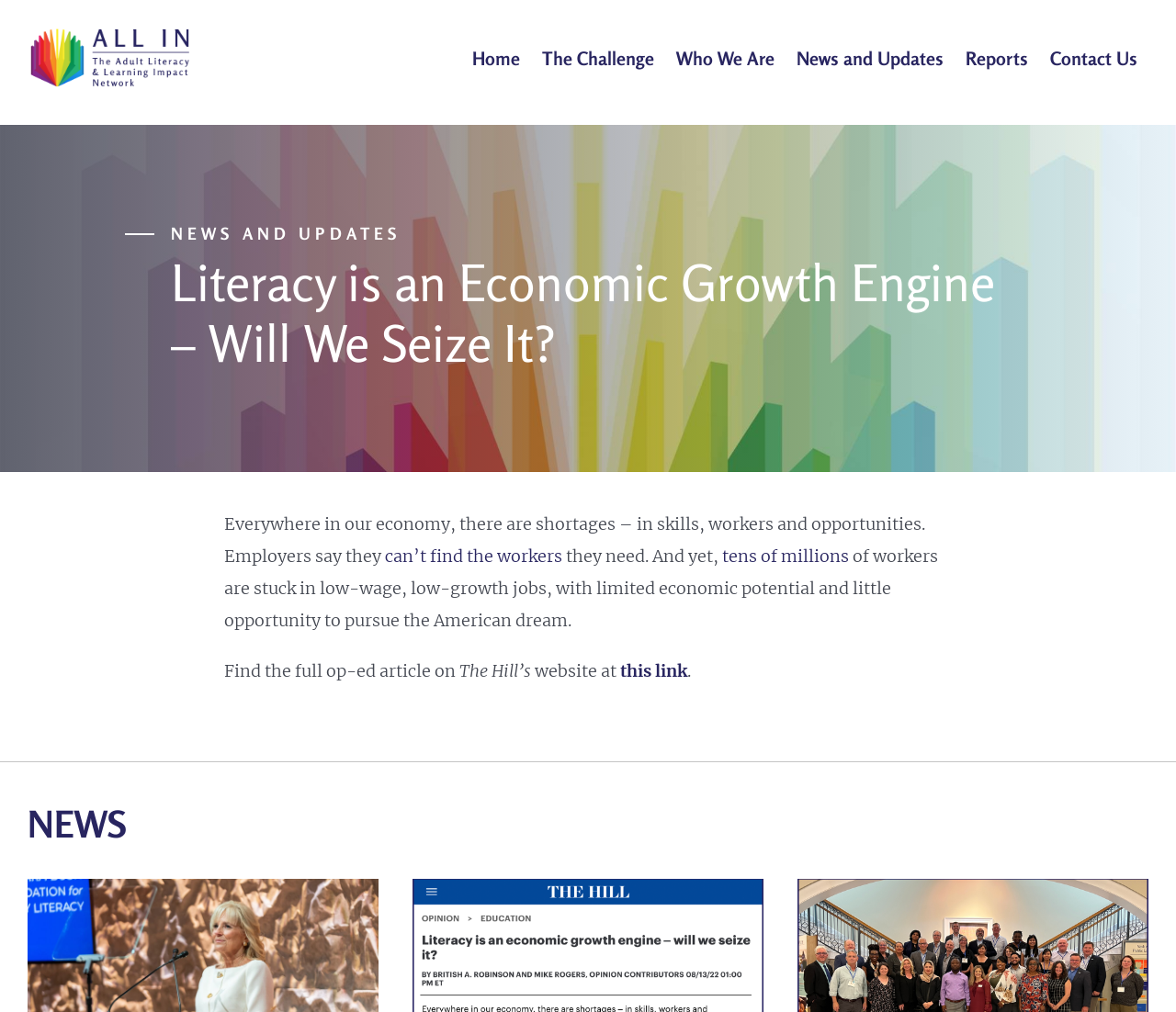What is the name of the website?
Please use the image to provide an in-depth answer to the question.

I determined the name of the website by looking at the root element 'Literacy is an economic growth engine – will we seize it? - ALL IN' which suggests that 'ALL IN' is the name of the website.